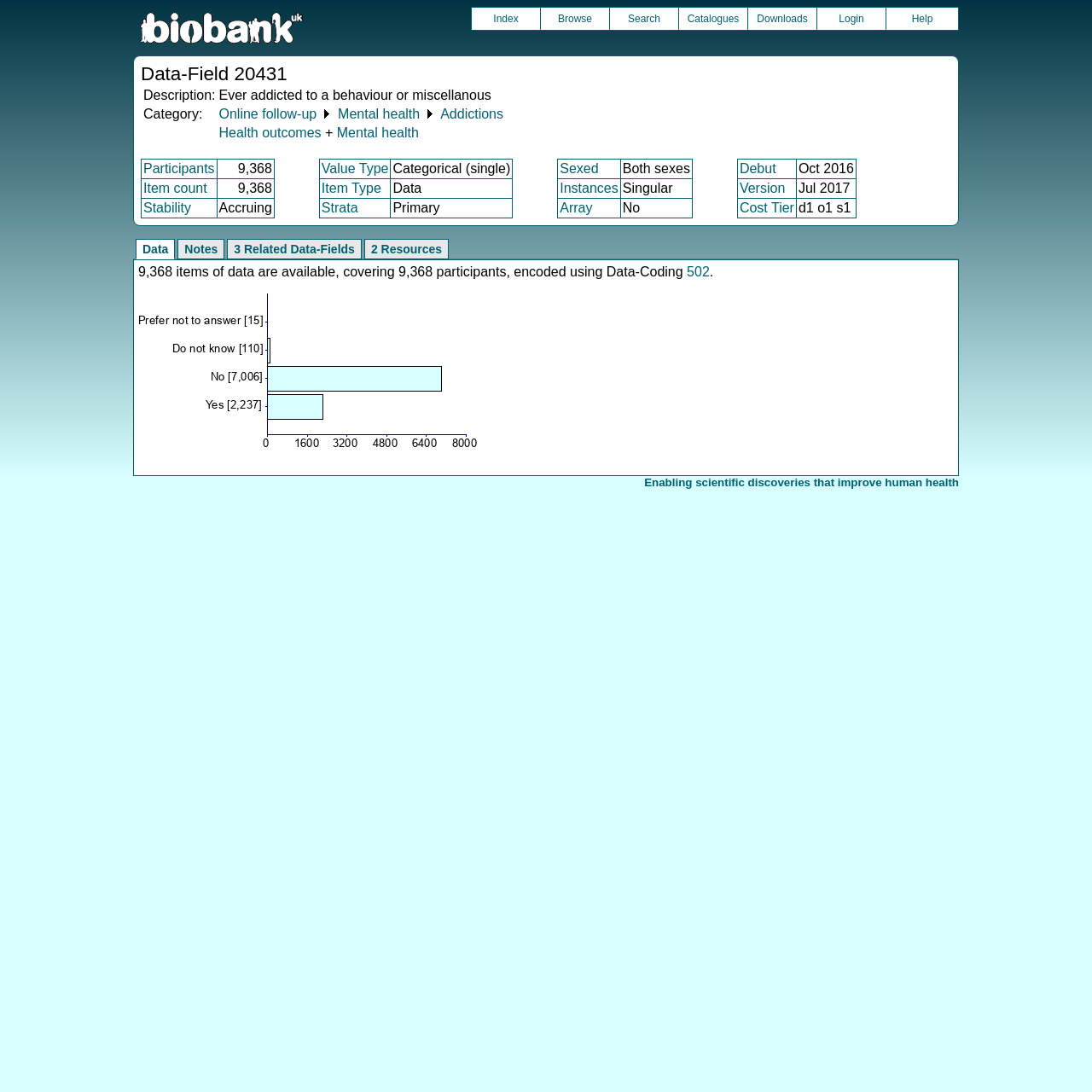How many items of data are available in this data field?
Please give a detailed and thorough answer to the question, covering all relevant points.

I found the number of items of data by looking at the static text that says '9,368 items of data are available...'.